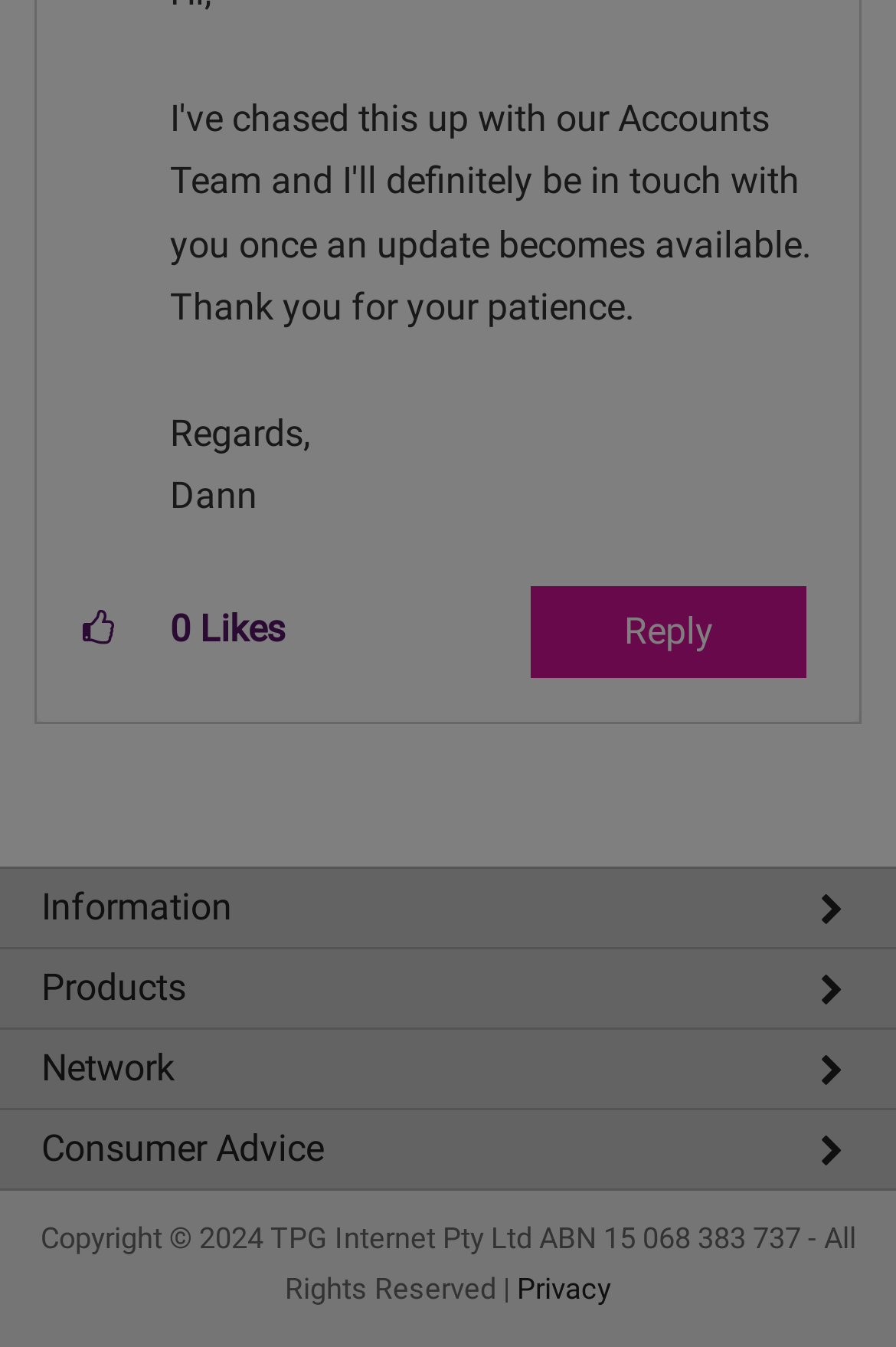Using the provided element description: "Service Status", identify the bounding box coordinates. The coordinates should be four floats between 0 and 1 in the order [left, top, right, bottom].

[0.0, 0.824, 1.0, 0.878]